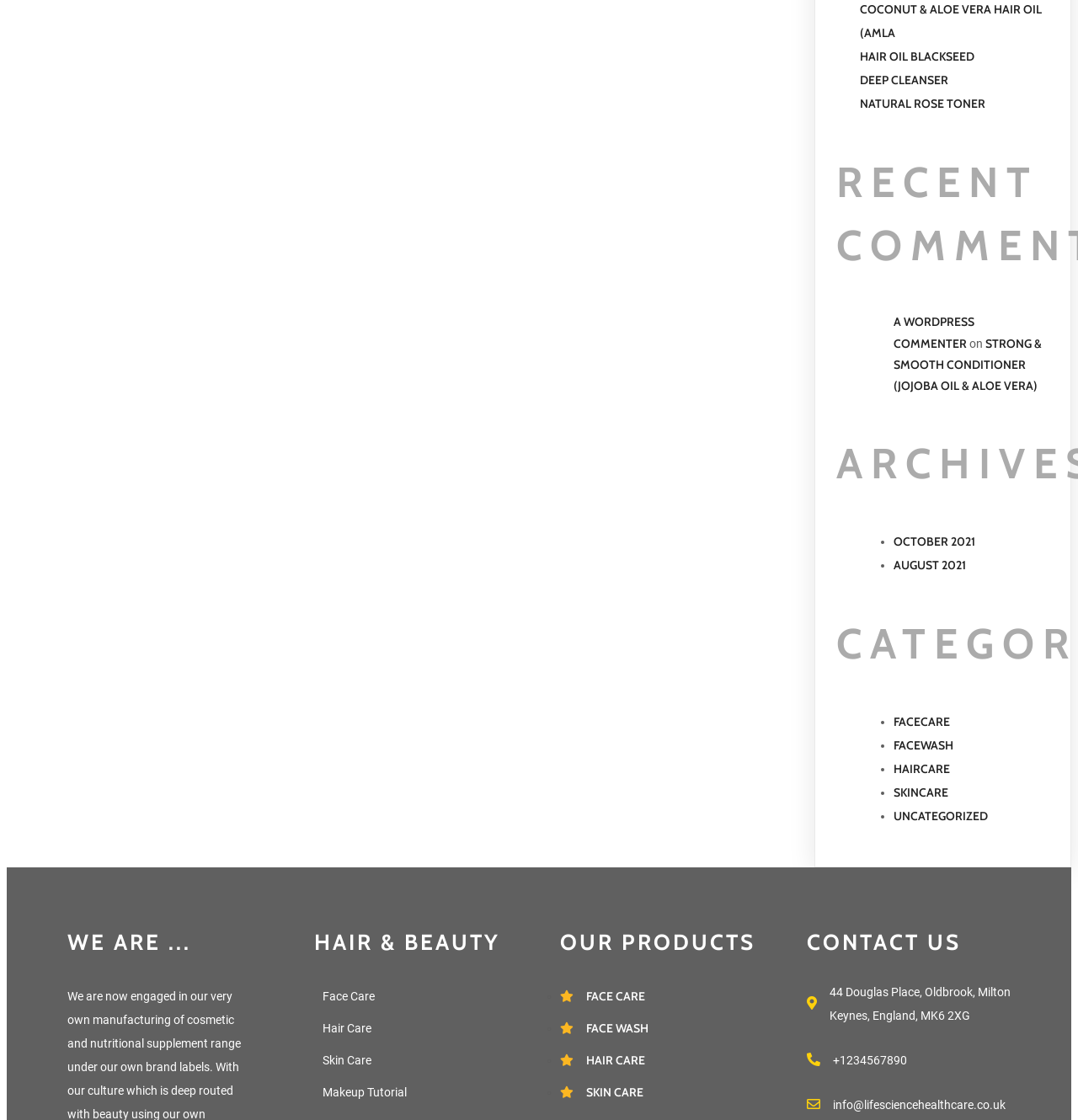Using the description "HAIR CARE", predict the bounding box of the relevant HTML element.

[0.52, 0.932, 0.709, 0.961]